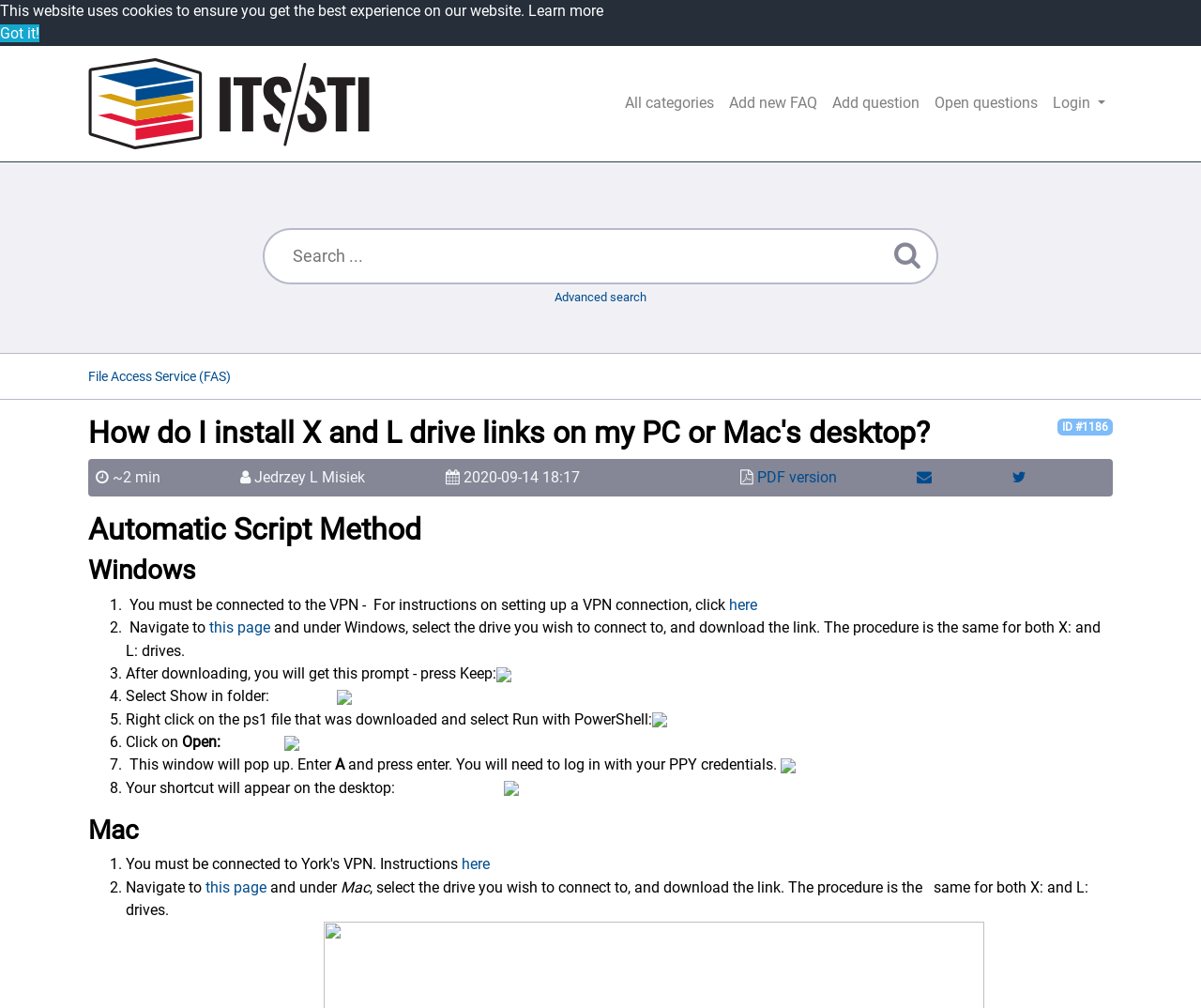Find the UI element described as: "File Access Service (FAS)" and predict its bounding box coordinates. Ensure the coordinates are four float numbers between 0 and 1, [left, top, right, bottom].

[0.073, 0.366, 0.192, 0.381]